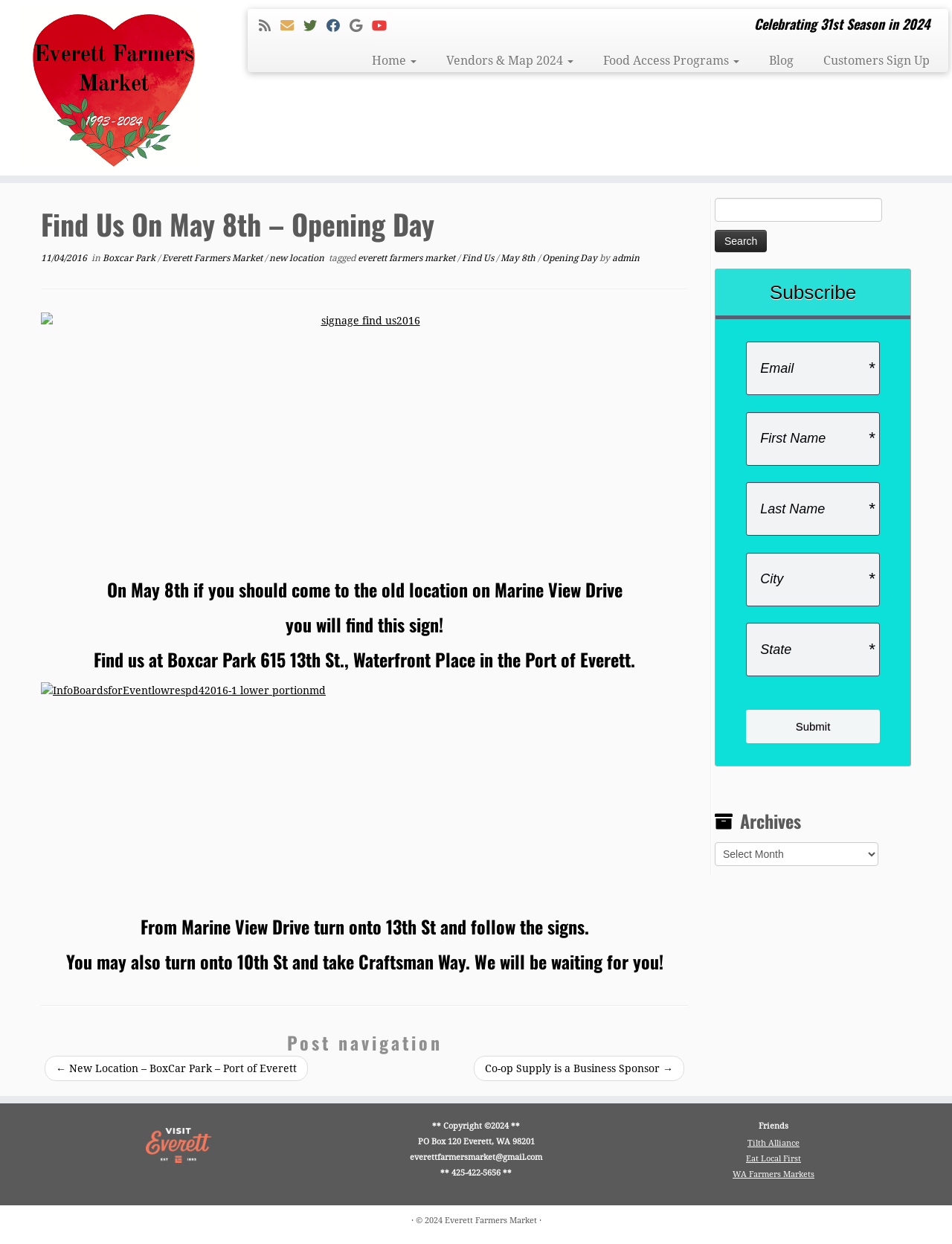Using the provided element description "Food Access Programs", determine the bounding box coordinates of the UI element.

[0.618, 0.039, 0.792, 0.058]